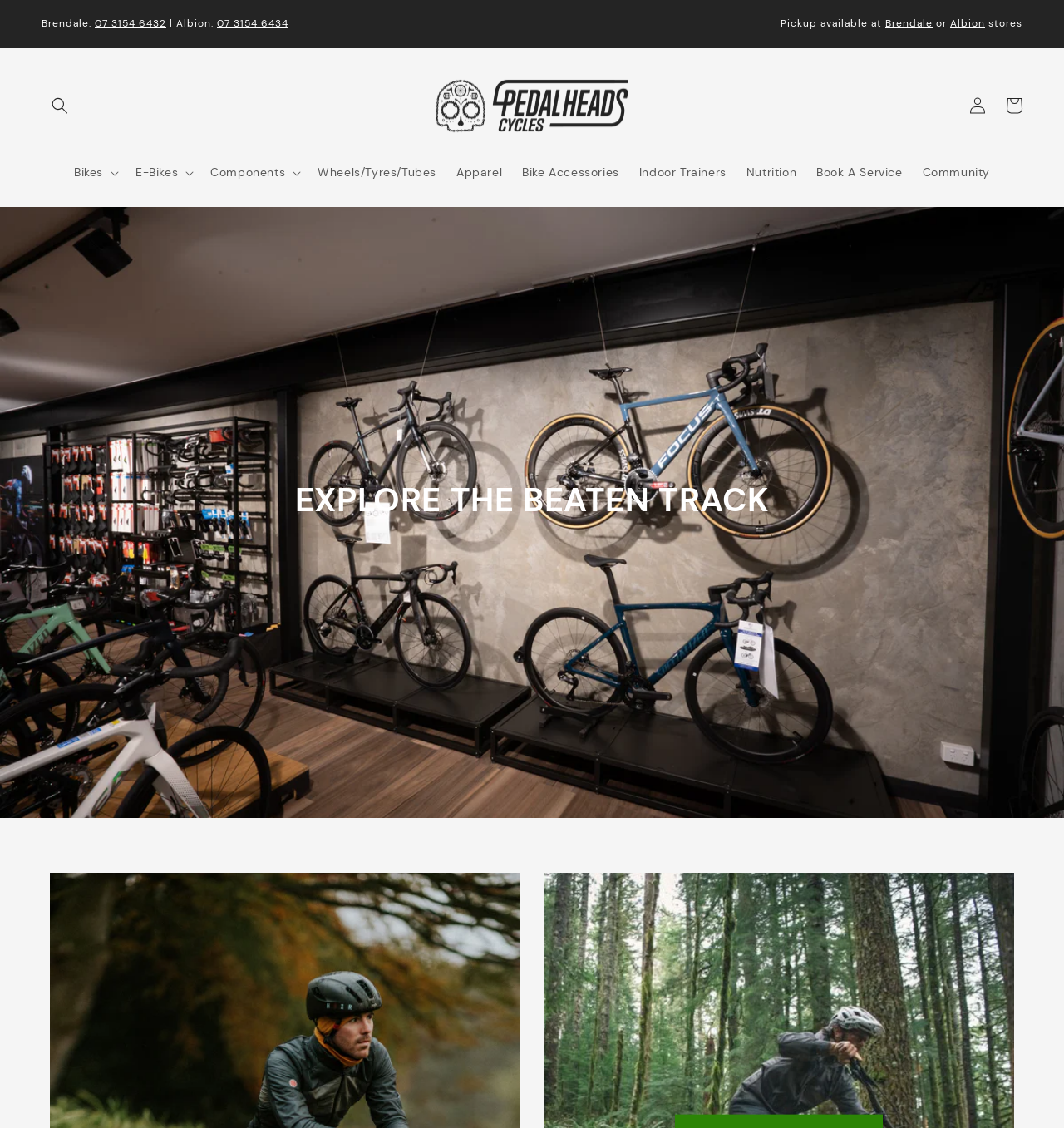How many categories are available in the menu?
We need a detailed and exhaustive answer to the question. Please elaborate.

I counted the number of buttons and links in the menu section, and I found 8 categories: Bikes, E-Bikes, Components, Wheels/Tyres/Tubes, Apparel, Bike Accessories, Indoor Trainers, and Nutrition.